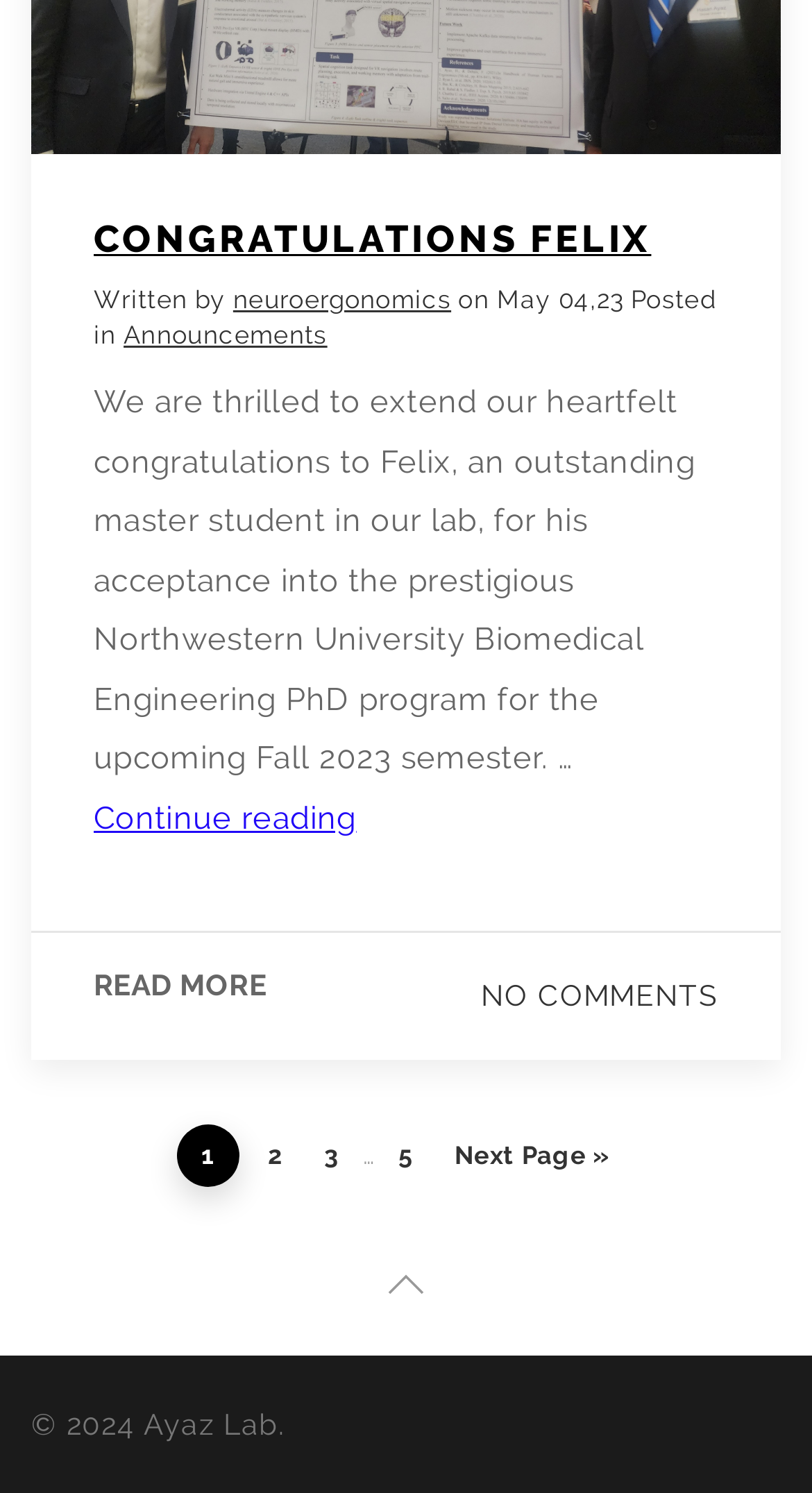What is the category of the article?
Refer to the image and provide a detailed answer to the question.

The category of the article can be found by looking at the section below the main heading, which contains the text 'Posted in'. The text 'Posted in' is followed by a link with the text 'Announcements', indicating that the article is categorized under Announcements.